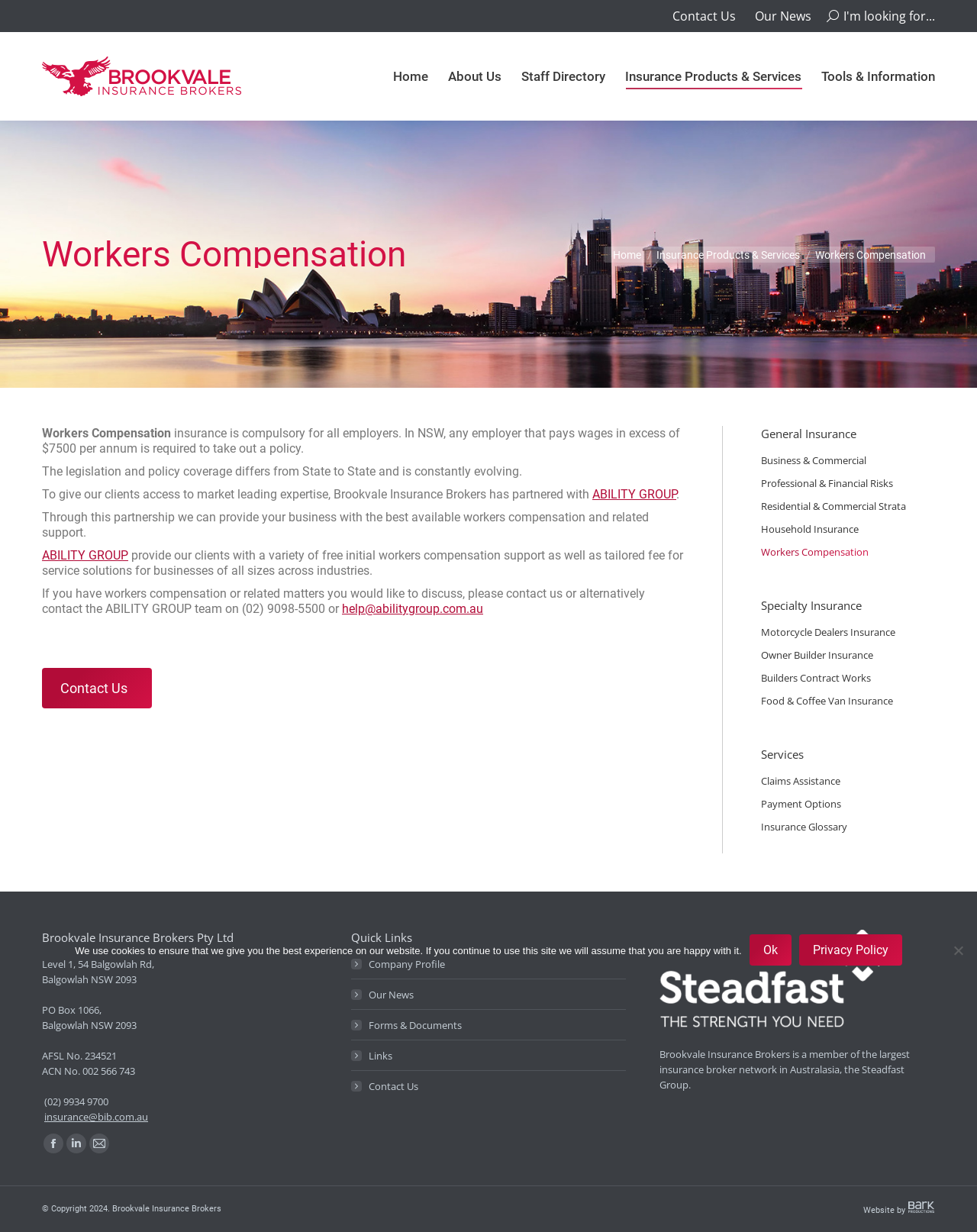Determine the bounding box coordinates for the clickable element required to fulfill the instruction: "Go to Home page". Provide the coordinates as four float numbers between 0 and 1, i.e., [left, top, right, bottom].

[0.402, 0.053, 0.438, 0.071]